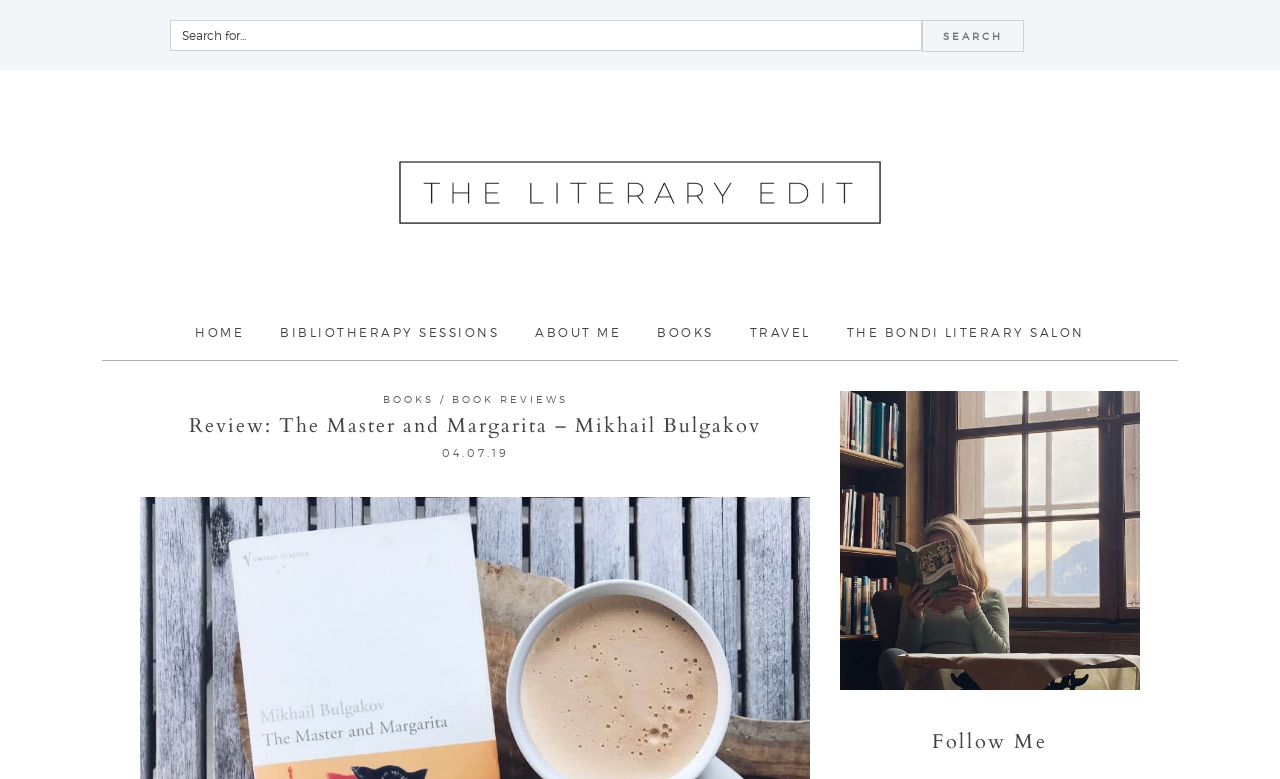What is the name of the blogger?
Please answer the question with a single word or phrase, referencing the image.

Lucy Pearson